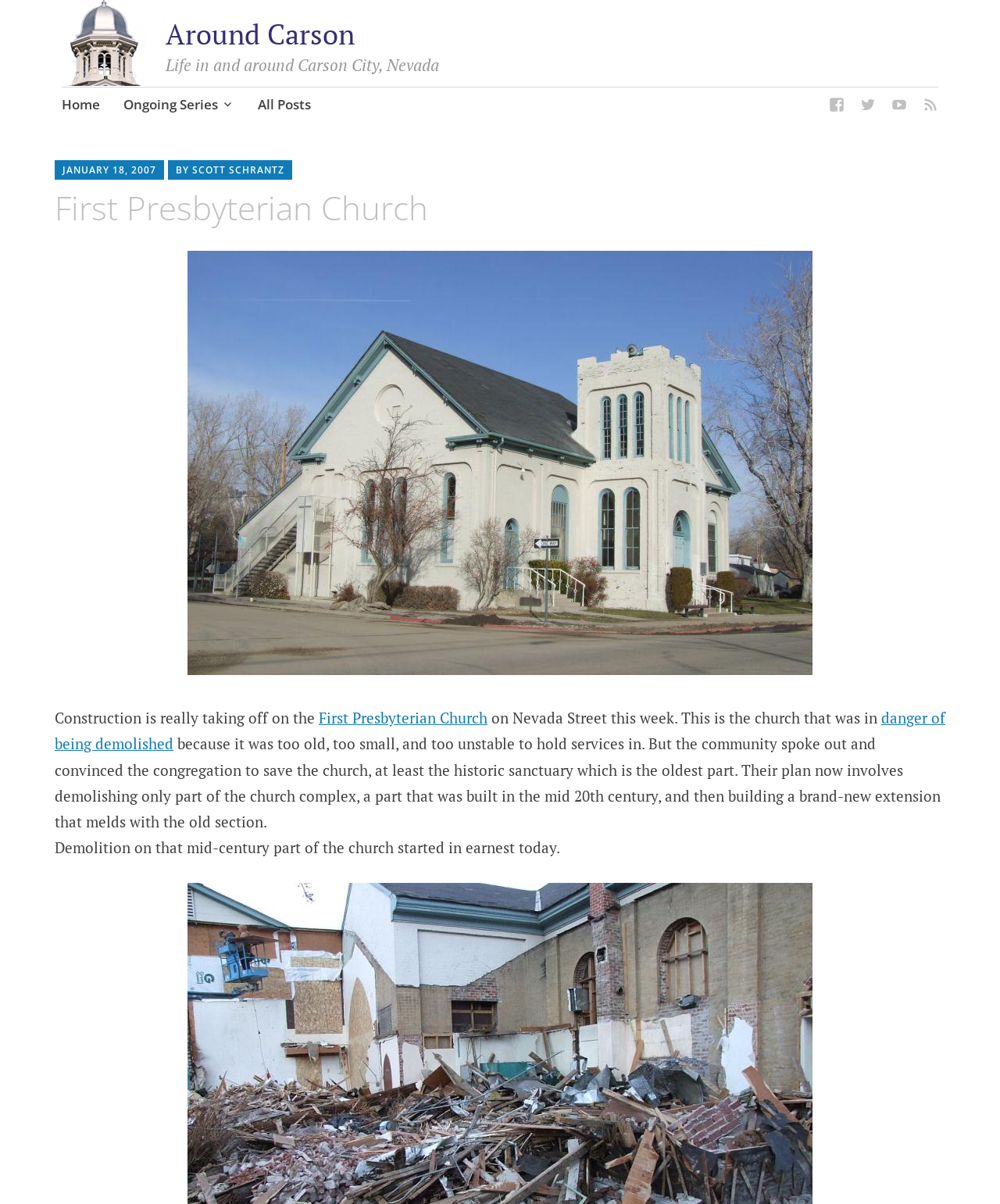What is the name of the church being constructed? Based on the screenshot, please respond with a single word or phrase.

First Presbyterian Church